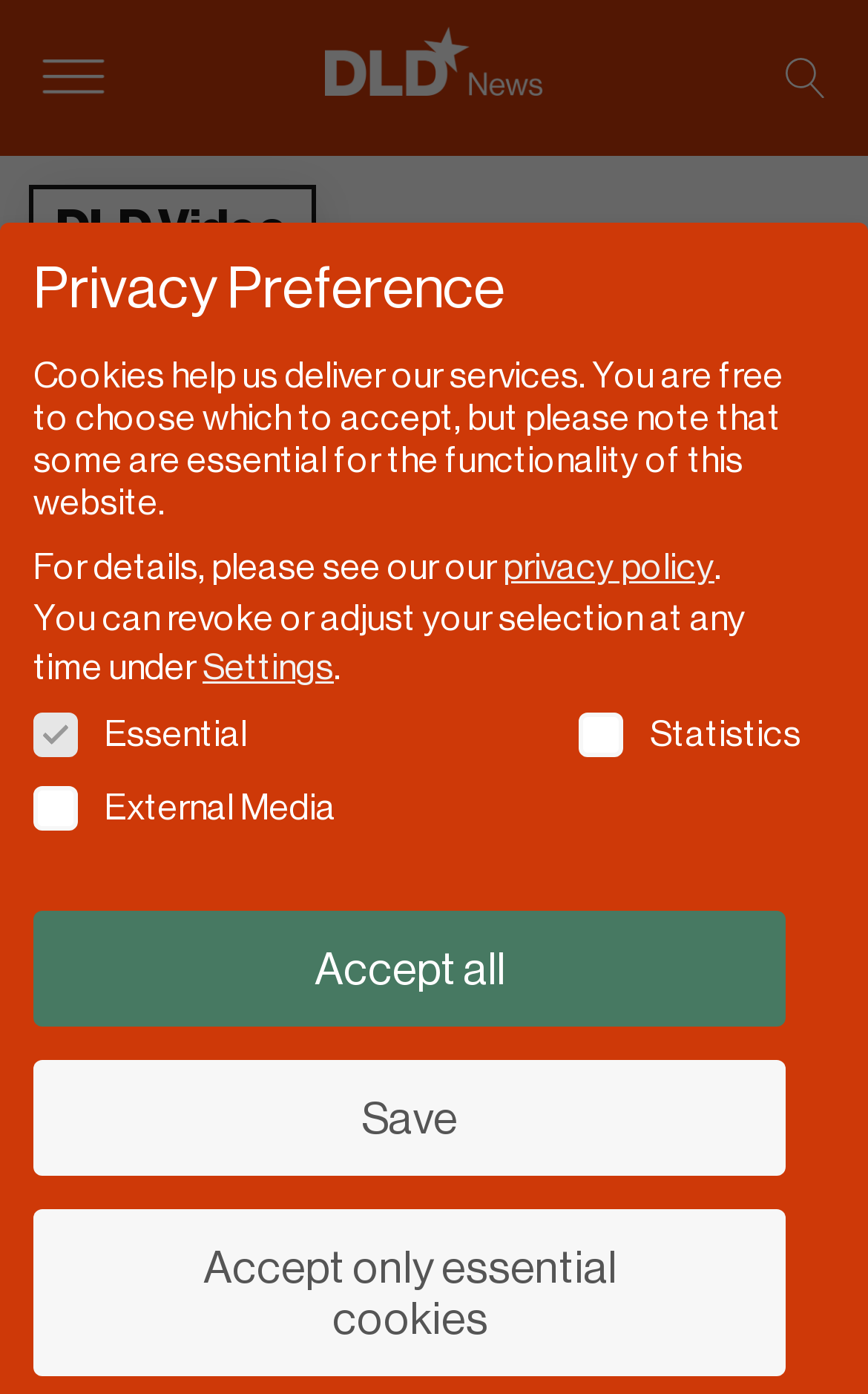What is the speaker's name in the video?
Using the screenshot, give a one-word or short phrase answer.

Florian Haller